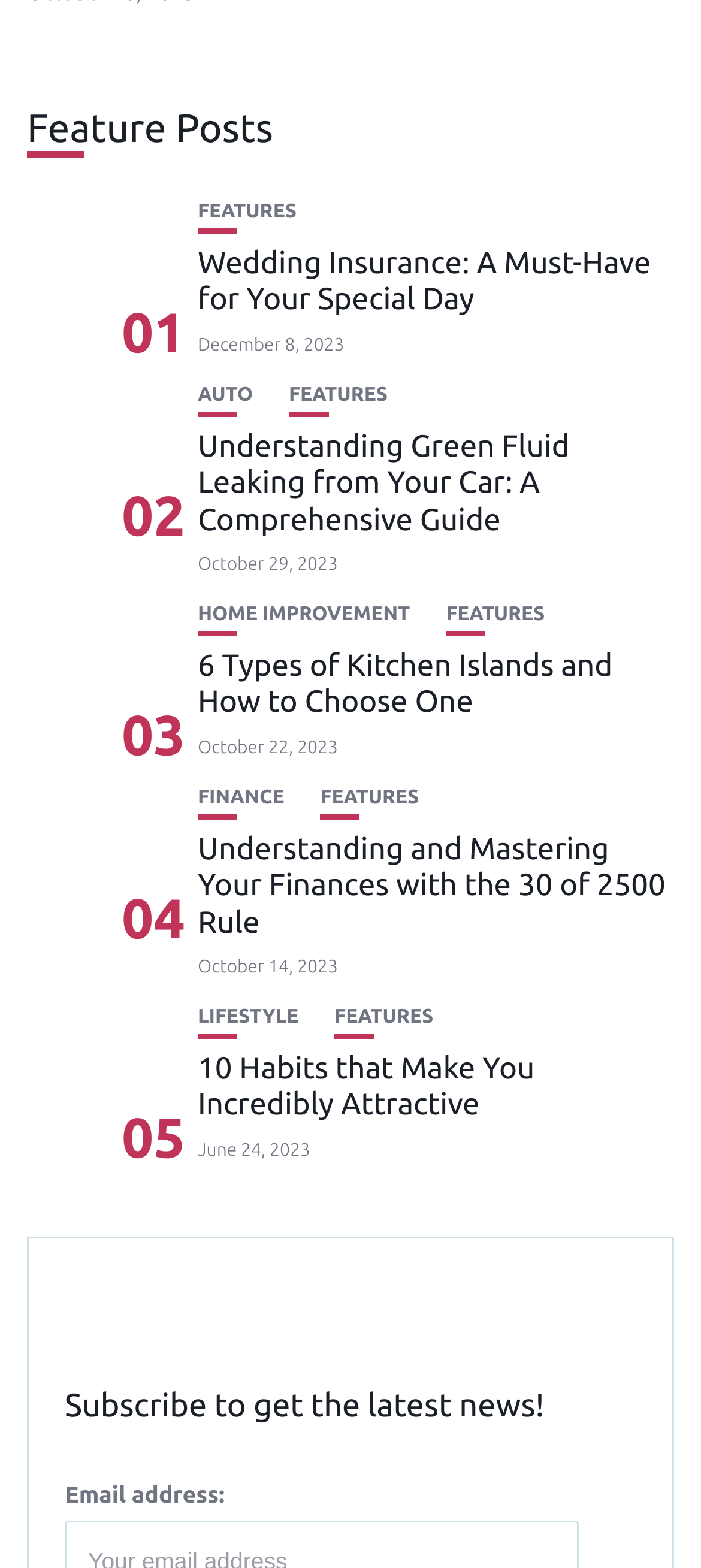Who is the author of the post 'Understanding Green Fluid Leaking from Your Car'?
Please ensure your answer to the question is detailed and covers all necessary aspects.

I found the link 'Understanding Green Fluid Leaking from Your Car: A Comprehensive Guide' and then looked for the author information nearby, which is a long text describing the author, and I extracted the author's name as Bob Lacivita.